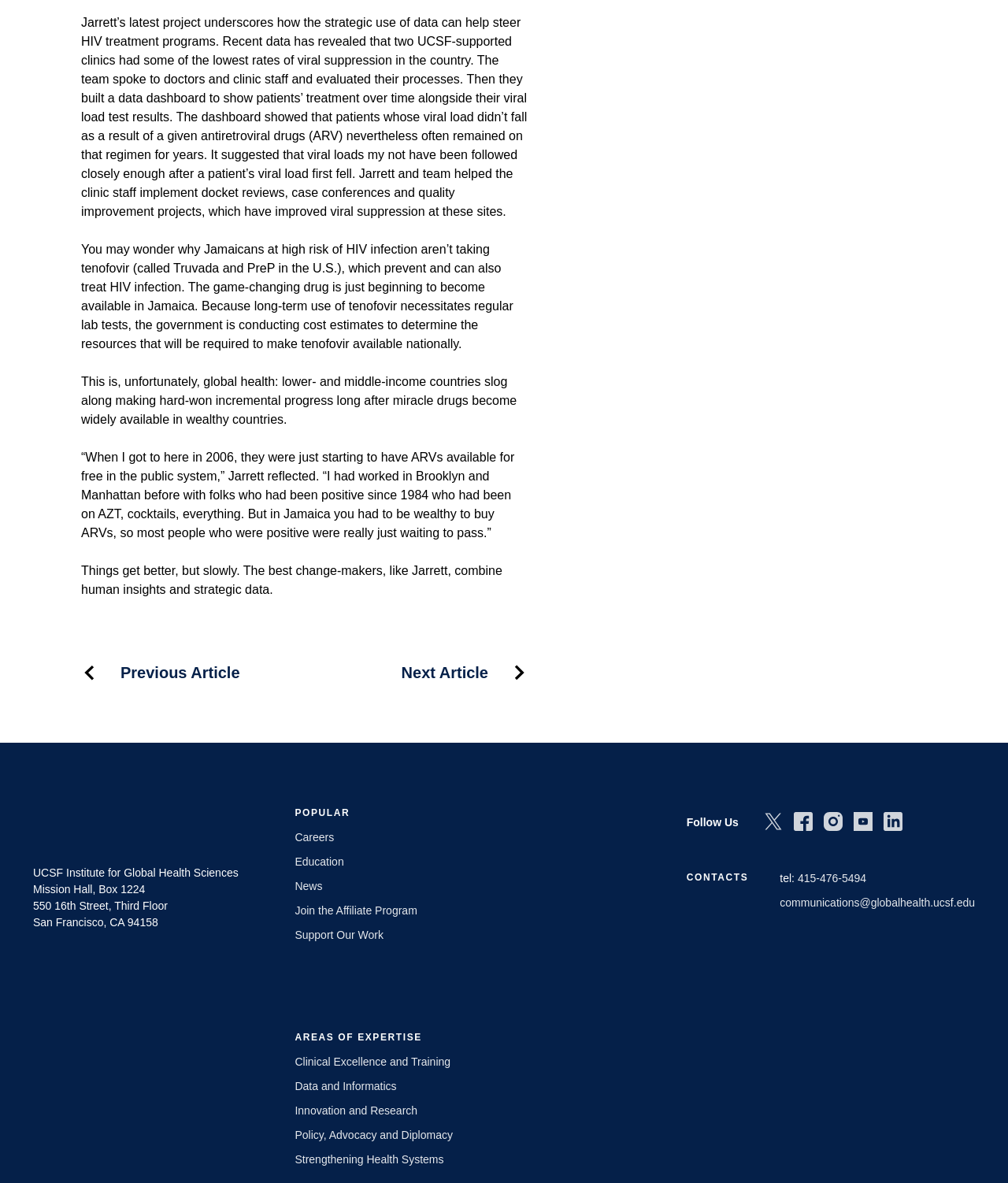Please determine the bounding box coordinates of the clickable area required to carry out the following instruction: "Read article 'How To Buy The bride On-line : Conquer Girls’ Hearts By using Online Dating Websites'". The coordinates must be four float numbers between 0 and 1, represented as [left, top, right, bottom].

None